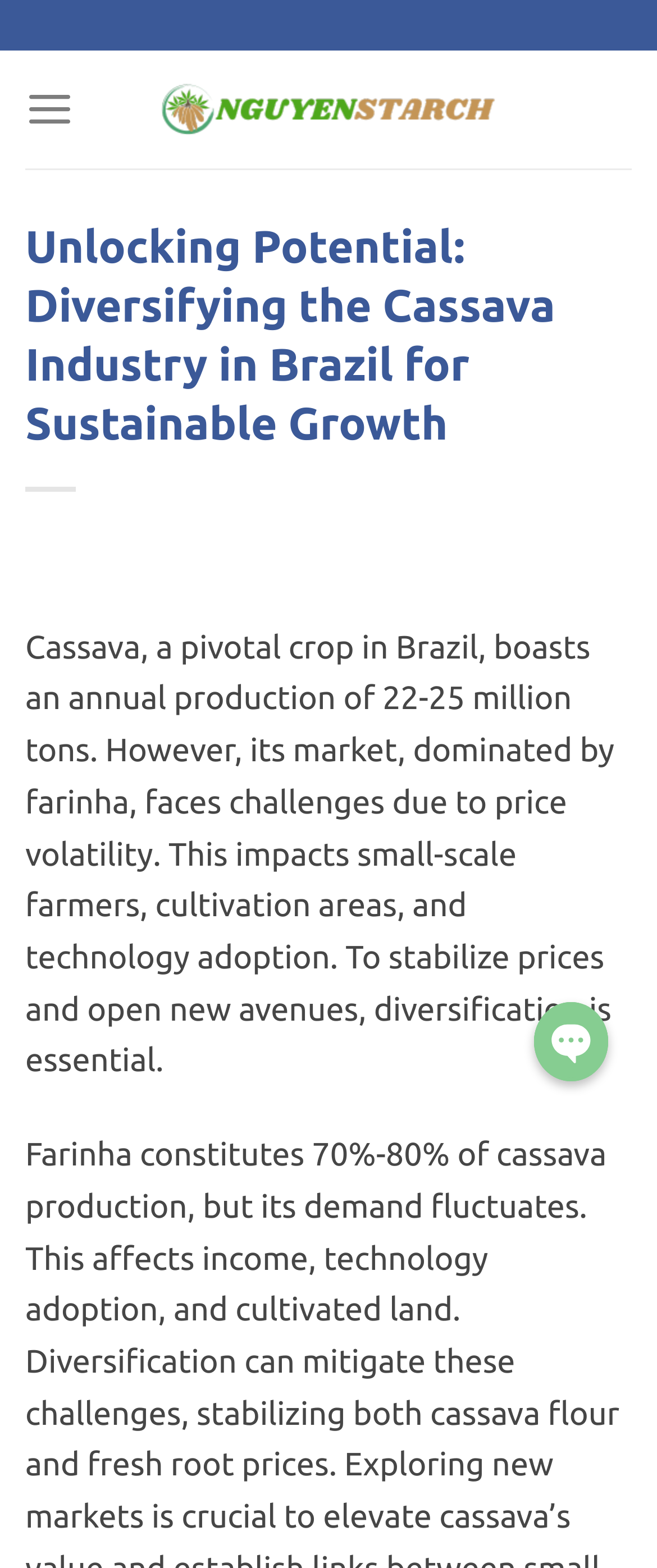Detail the various sections and features of the webpage.

The webpage appears to be an article or report about the cassava industry in Brazil. At the top left of the page, there is a logo and a link to "NguyenStarch" accompanied by an image. Next to it, on the top right, there is a menu link labeled "Menu" which, when expanded, controls the main menu.

Below the logo and menu, there is a header section that spans almost the entire width of the page. It contains a heading that reads "Unlocking Potential: Diversifying the Cassava Industry in Brazil for Sustainable Growth". Below the heading, there is a paragraph of text that summarizes the importance of cassava in Brazil, its production volume, and the challenges it faces due to price volatility, affecting small-scale farmers, cultivation areas, and technology adoption.

At the bottom right of the page, there are three social media links, namely Viber, WeChat, and Whatsapp, each accompanied by an image. Next to these links, there is a button labeled "OPEN CHATY" with an image.

Overall, the webpage appears to be a informative article or report about the cassava industry in Brazil, with a focus on its challenges and potential for diversification and sustainable growth.